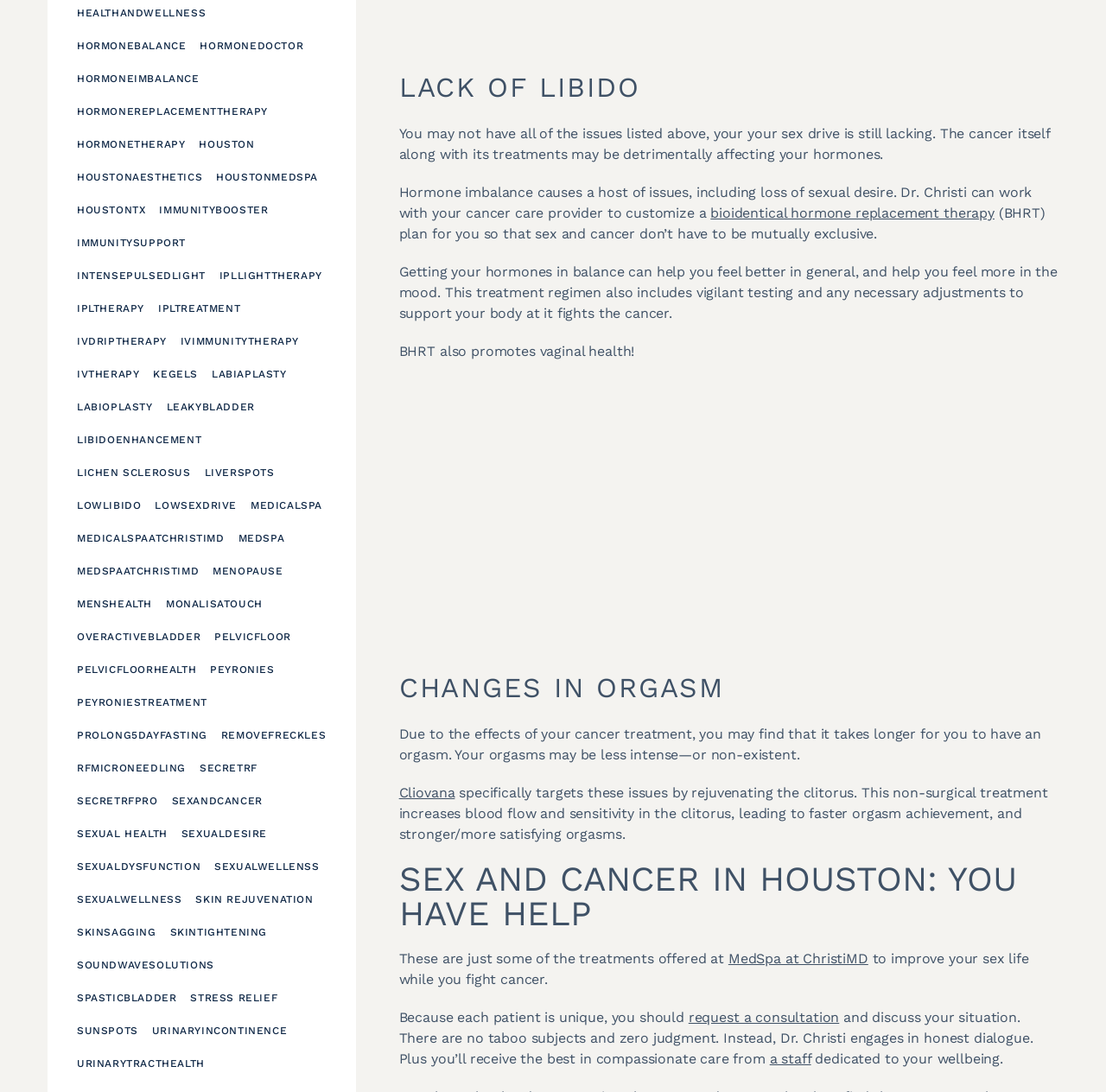What is the name of the doctor mentioned on this webpage?
Refer to the image and give a detailed response to the question.

The webpage mentions Dr. Christi as the provider of medical services, specifically bioidentical hormone replacement therapy and Cliovana treatment.